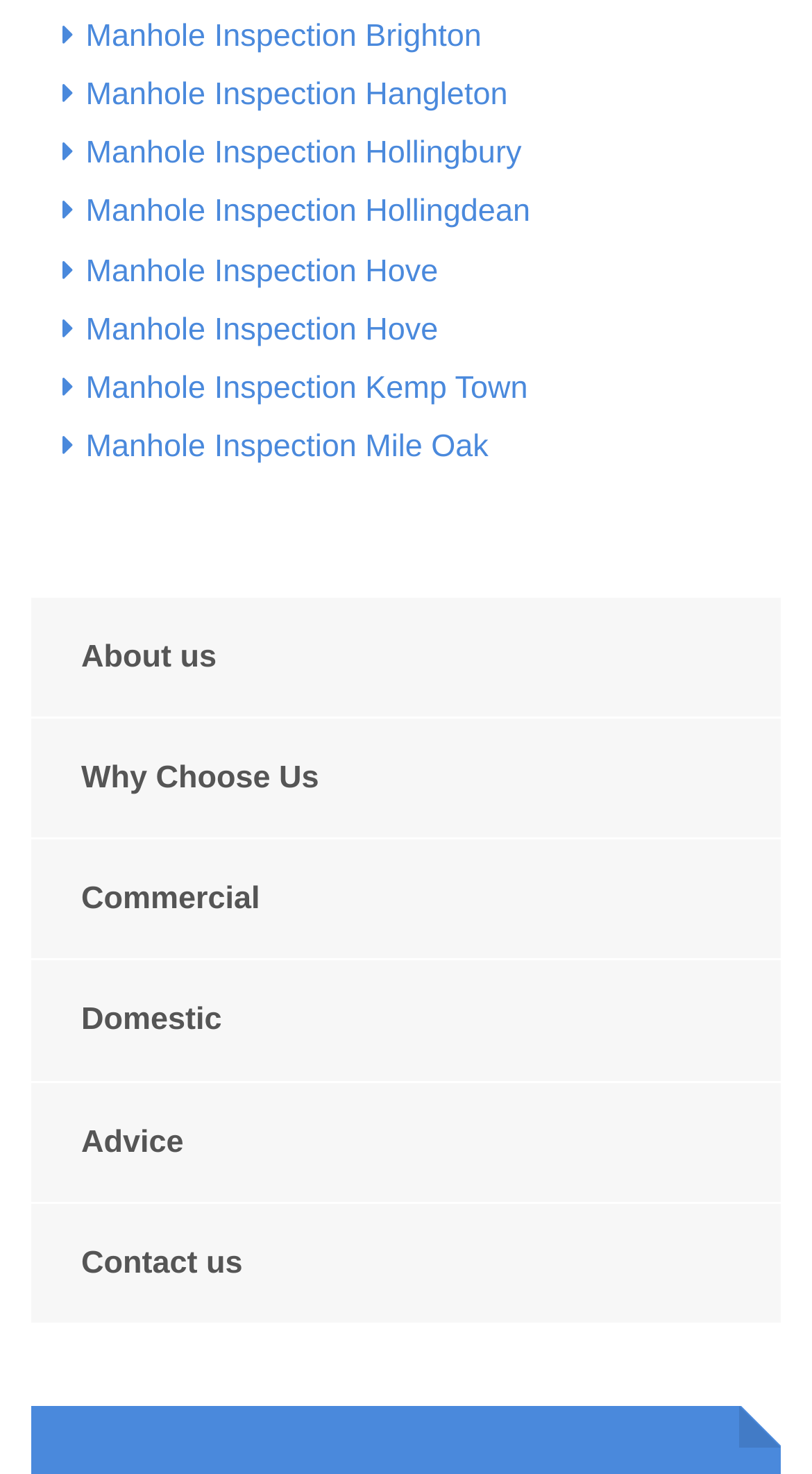What is the first link in the manhole inspection locations list?
Answer the question in a detailed and comprehensive manner.

I looked at the links with 'Manhole Inspection' in their text and found that the first one is 'Manhole Inspection Brighton', which has a bounding box with y1 and y2 coordinates indicating it is at the top of the list.